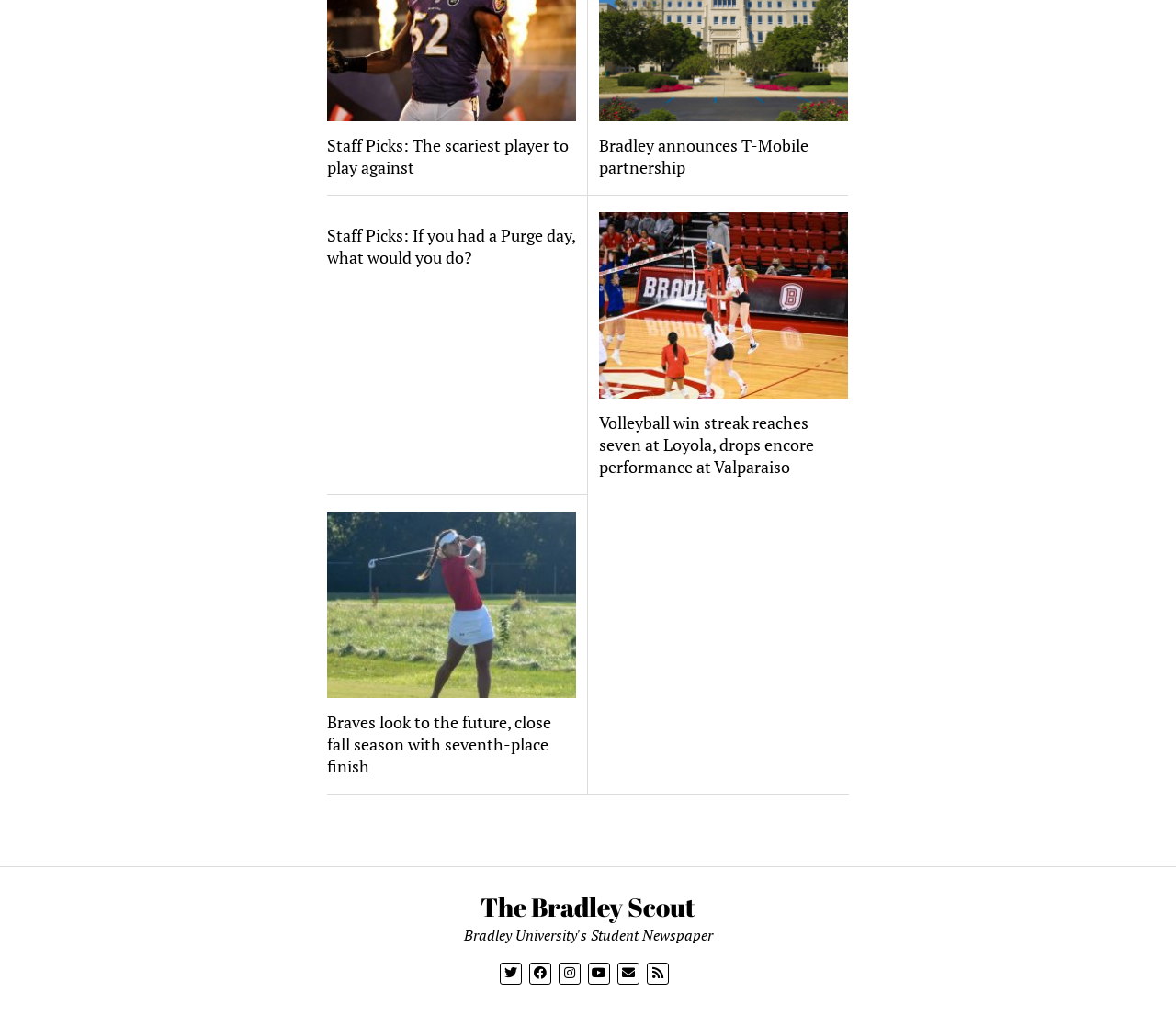Please locate the clickable area by providing the bounding box coordinates to follow this instruction: "Visit The Bradley Scout".

[0.409, 0.866, 0.591, 0.9]